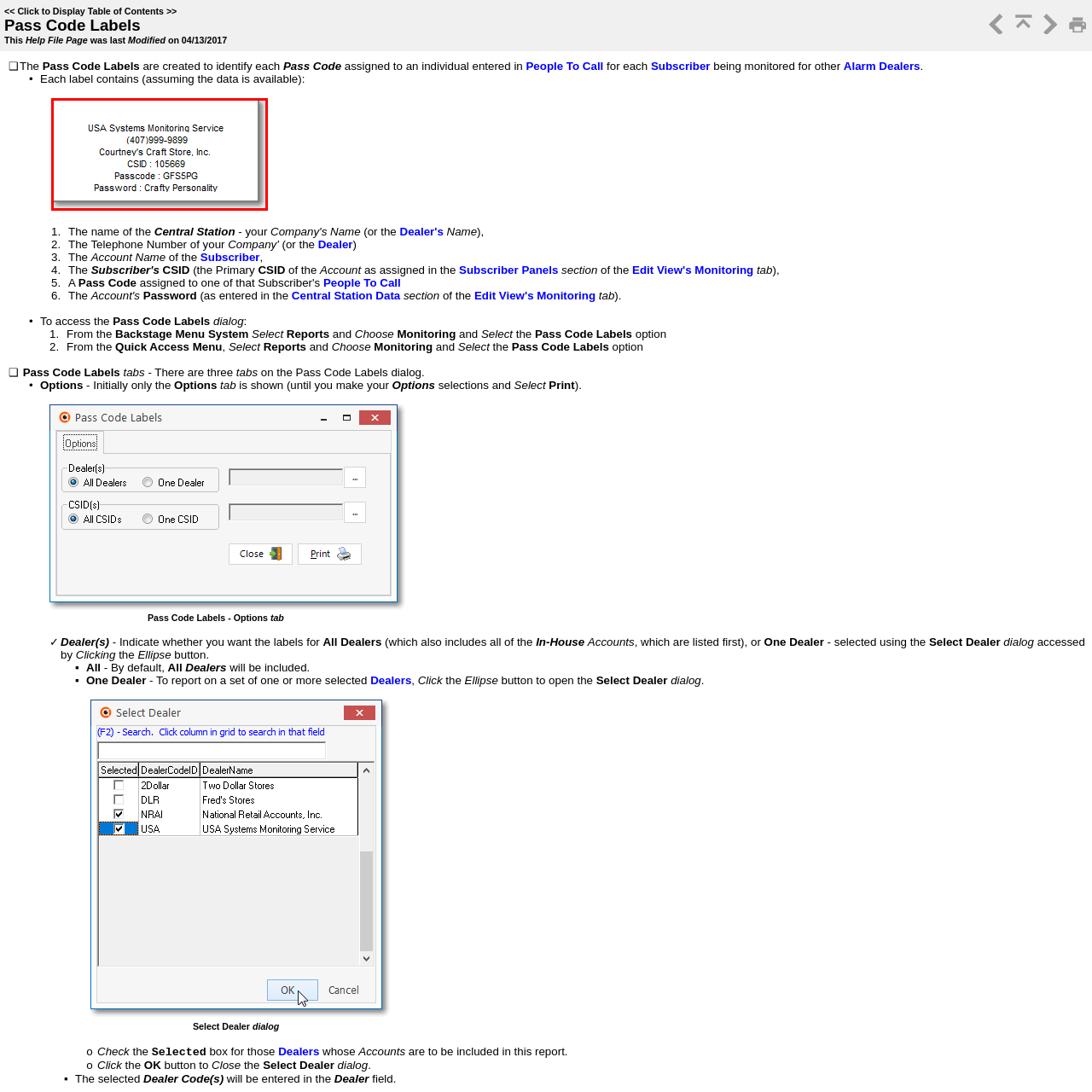Pay attention to the image highlighted by the red border, What is the contact number for the monitoring account? Please give a one-word or short phrase answer.

(407) 999-9899